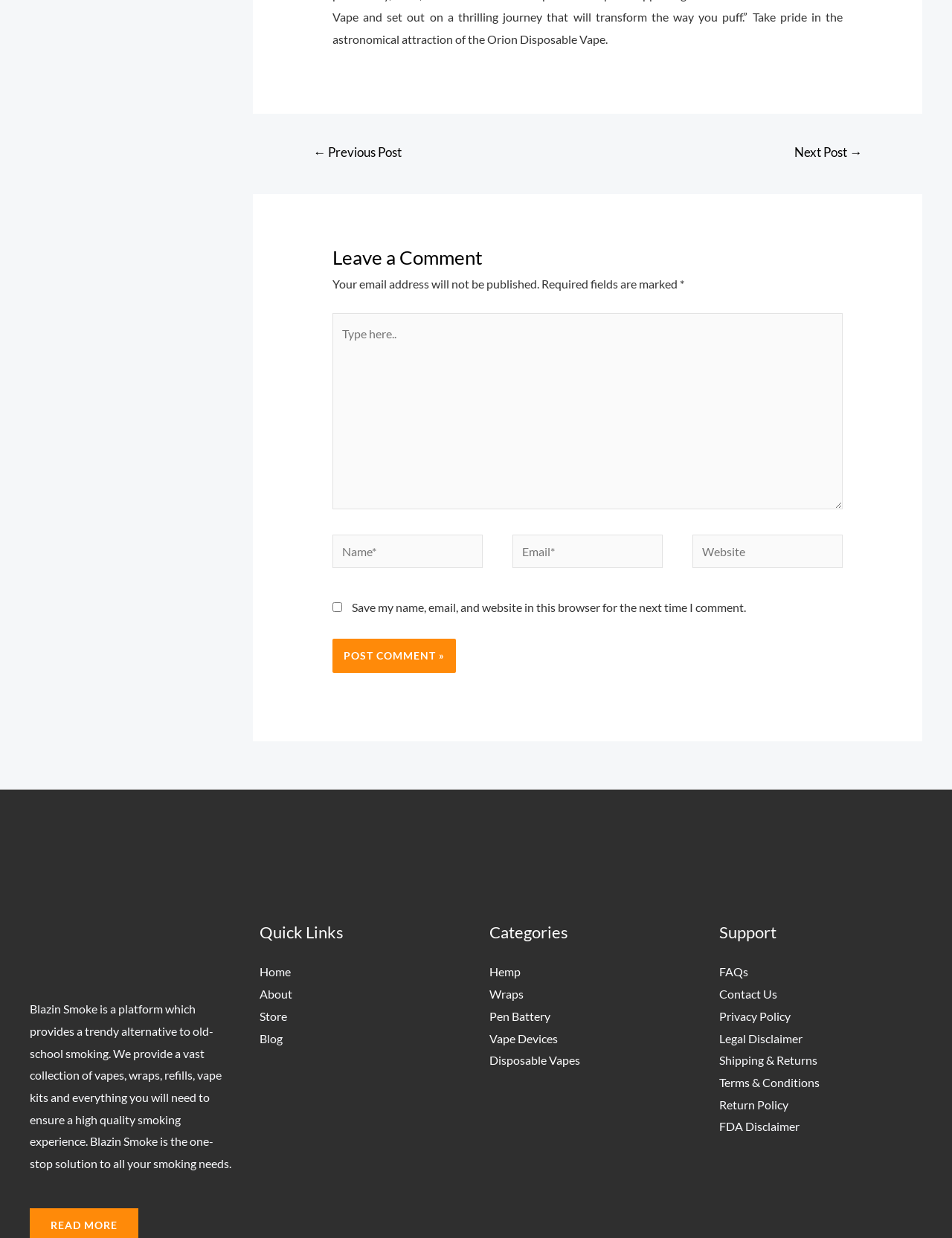Find the bounding box coordinates of the element to click in order to complete this instruction: "Type here". The bounding box coordinates must be four float numbers between 0 and 1, denoted as [left, top, right, bottom].

[0.349, 0.253, 0.885, 0.411]